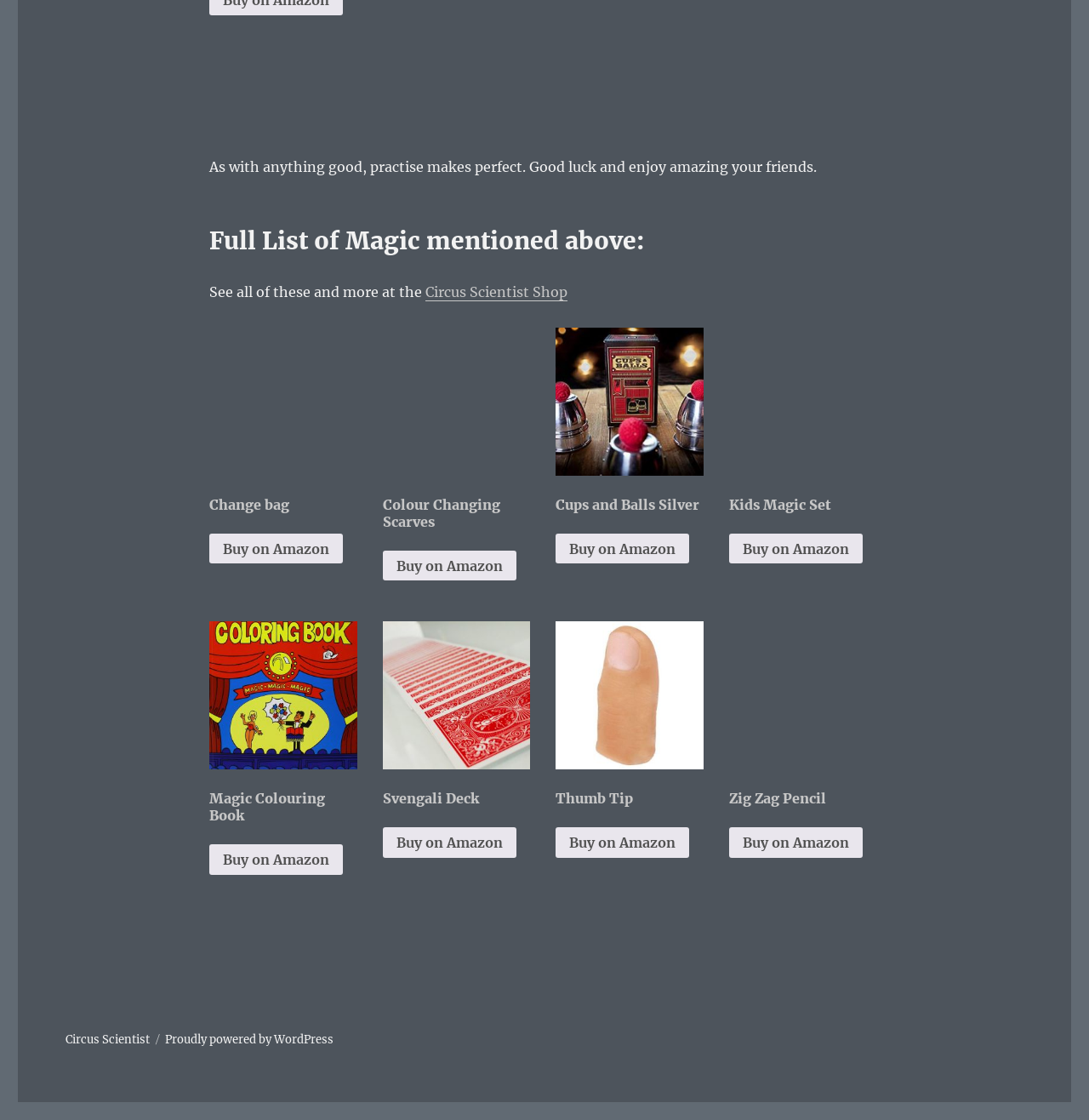What is the purpose of the 'Cups and Balls Silver' magic item?
Using the picture, provide a one-word or short phrase answer.

Not specified